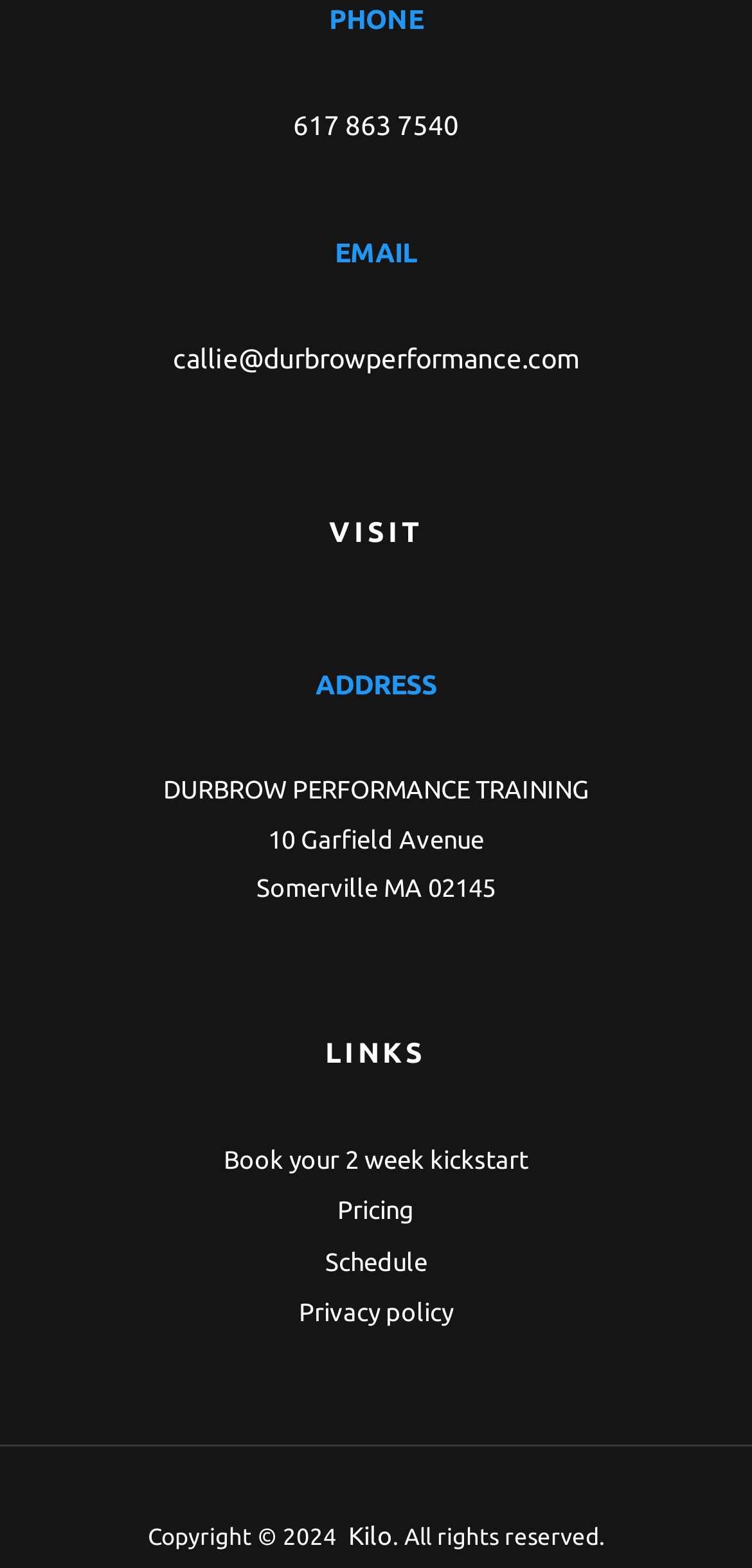Please locate the clickable area by providing the bounding box coordinates to follow this instruction: "Visit DURBROW PERFORMANCE TRAINING".

[0.077, 0.489, 0.923, 0.583]